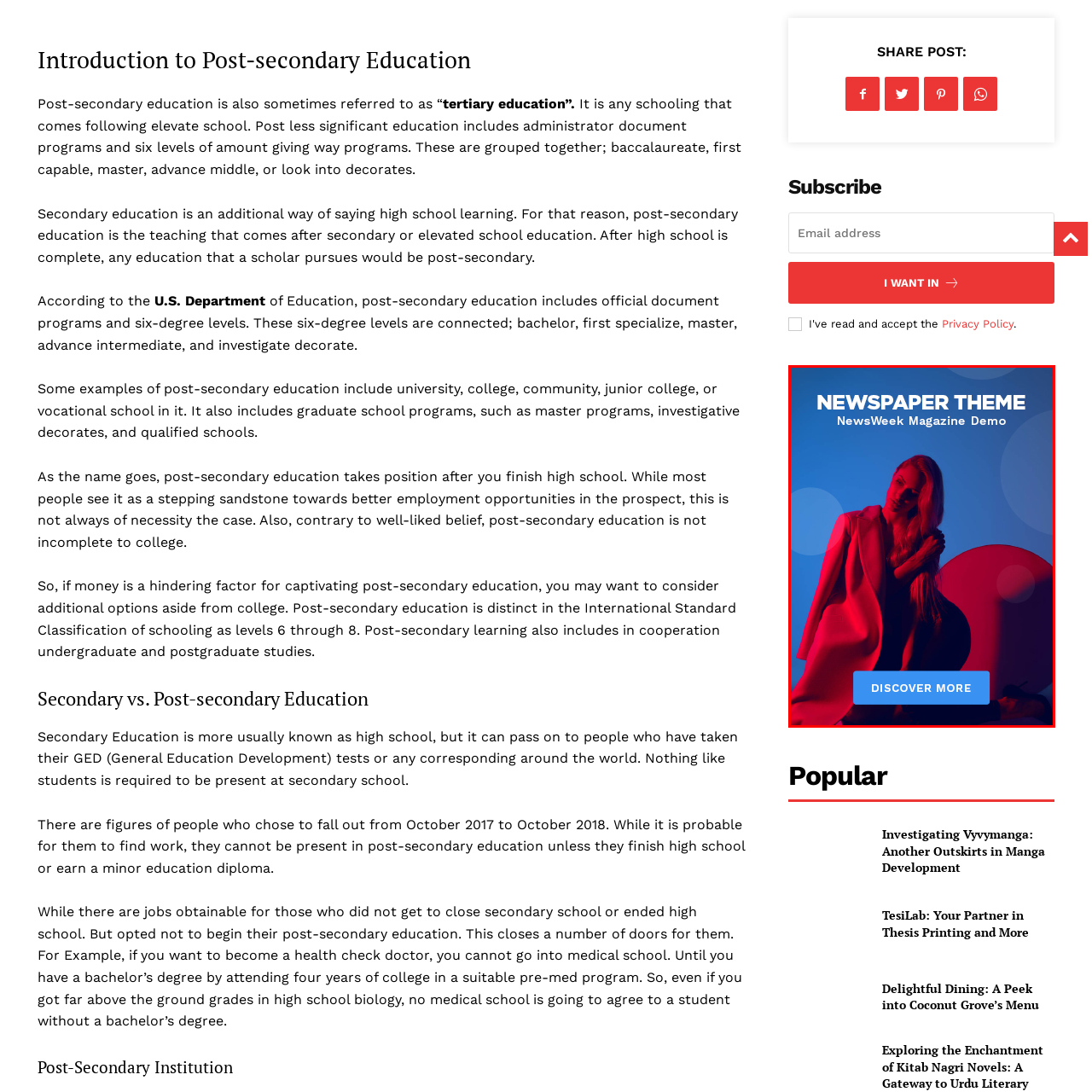Offer a comprehensive description of the image enclosed by the red box.

This visually striking image showcases a promotional banner for the "NewsWeek Magazine Demo," featuring the title "NEWSPAPER THEME" prominently at the top. Set against a dynamic blue background, the scene captures a stylish model in a long coat, exuding sophistication and attitude. The interplay of lighting creates a vibrant gradient of red and blue hues, enhancing the modern aesthetic of the theme. At the bottom, a clear call-to-action button reads "DISCOVER MORE," encouraging viewers to explore further. This design effectively combines elegance with a contemporary feel, making it an enticing invitation to delve into the magazine's offerings.